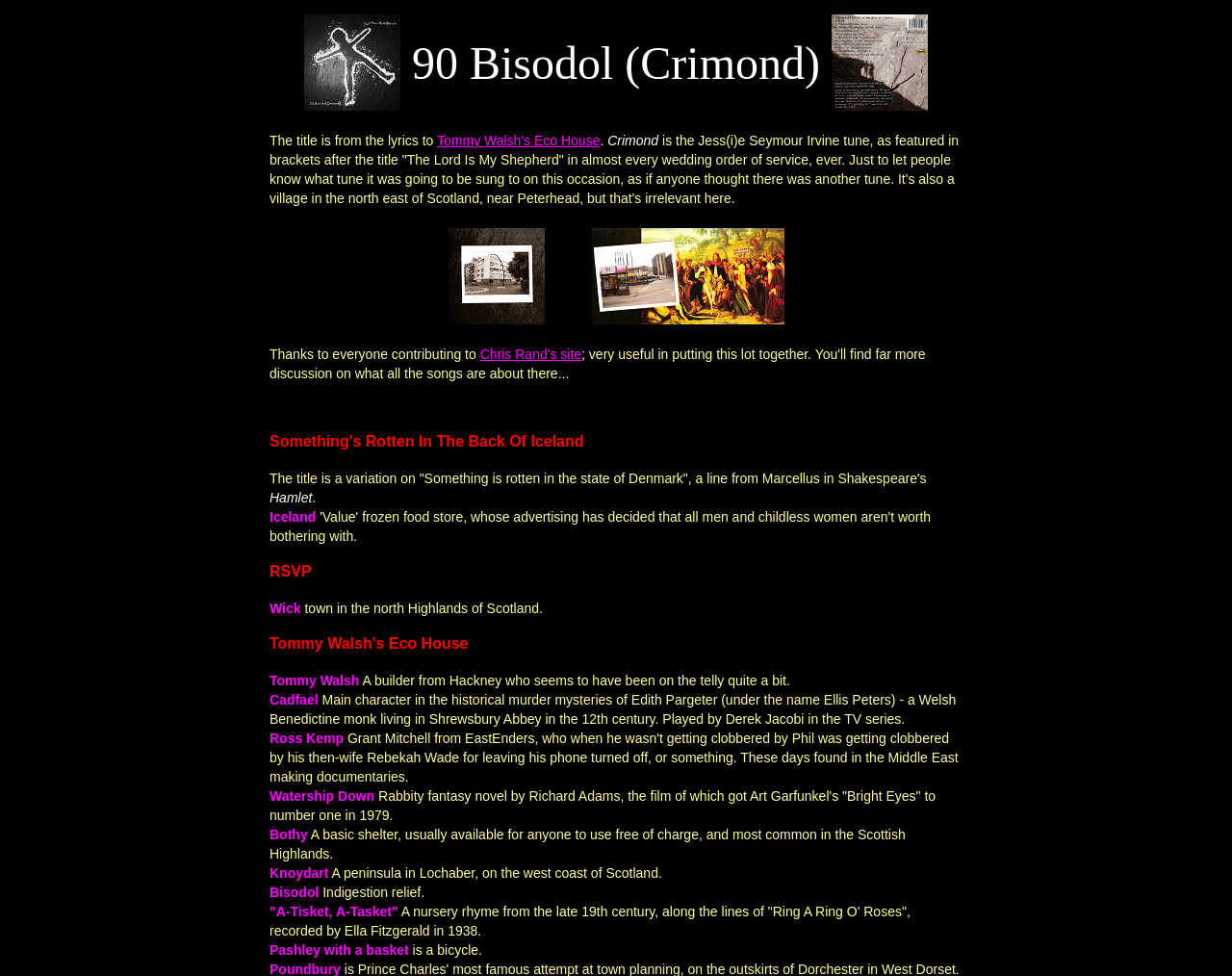Explain the webpage's layout and main content in detail.

This webpage is about HMHB: 90 Bisodol (Crimond). At the top, there is a table with three cells, each containing a link and an image. The first cell has an image of the front cover of 90 Bisodol (Crimond), the second cell has the title "90 Bisodol (Crimond)", and the third cell has an image of the back cover of 90 Bisodol (Crimond).

Below the table, there is a paragraph of text explaining that the title is from the lyrics to a song, and that Crimond is a village in Scotland. Next to this text, there is a link to "Tommy Walsh's Eco House".

Further down, there is another table with two cells, each containing a link and an image. Both cells have images of the inner sleeve of 90 Bisodol (Crimond).

The rest of the webpage is a collection of paragraphs and links, each describing a different topic. These topics include "Something's Rotten In The Back Of Iceland", "RSVP", "Tommy Walsh's Eco House", "Cadfael", "Ross Kemp", "Watership Down", "Bothy", "Knoydart", "Bisodol", and "A-Tisket, A-Tasket". Each topic has a brief description, and some have links to related websites.

At the bottom of the page, there is a mention of "Pashley with a basket", which is a type of bicycle.